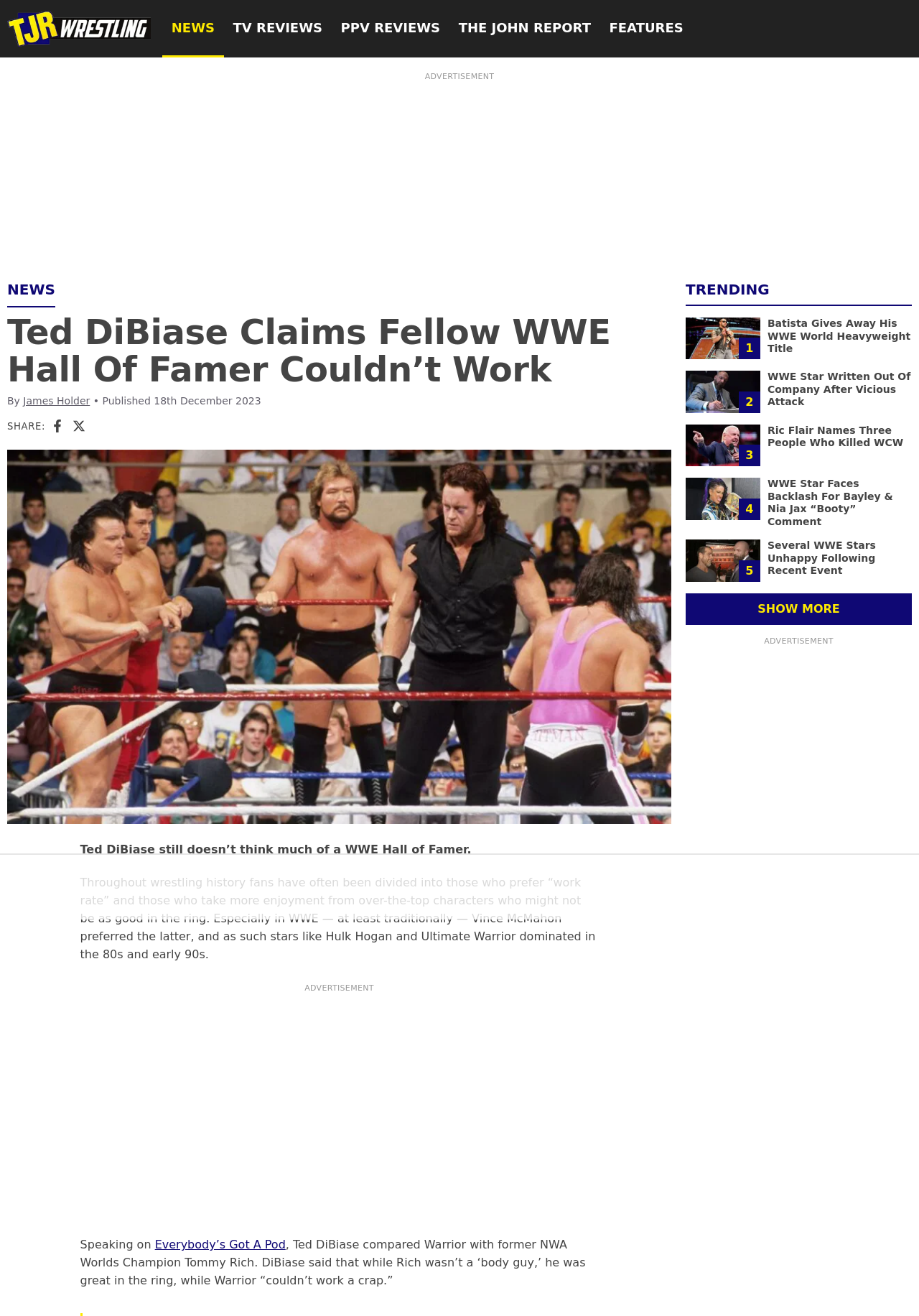Locate and provide the bounding box coordinates for the HTML element that matches this description: "The John Report".

[0.489, 0.0, 0.653, 0.044]